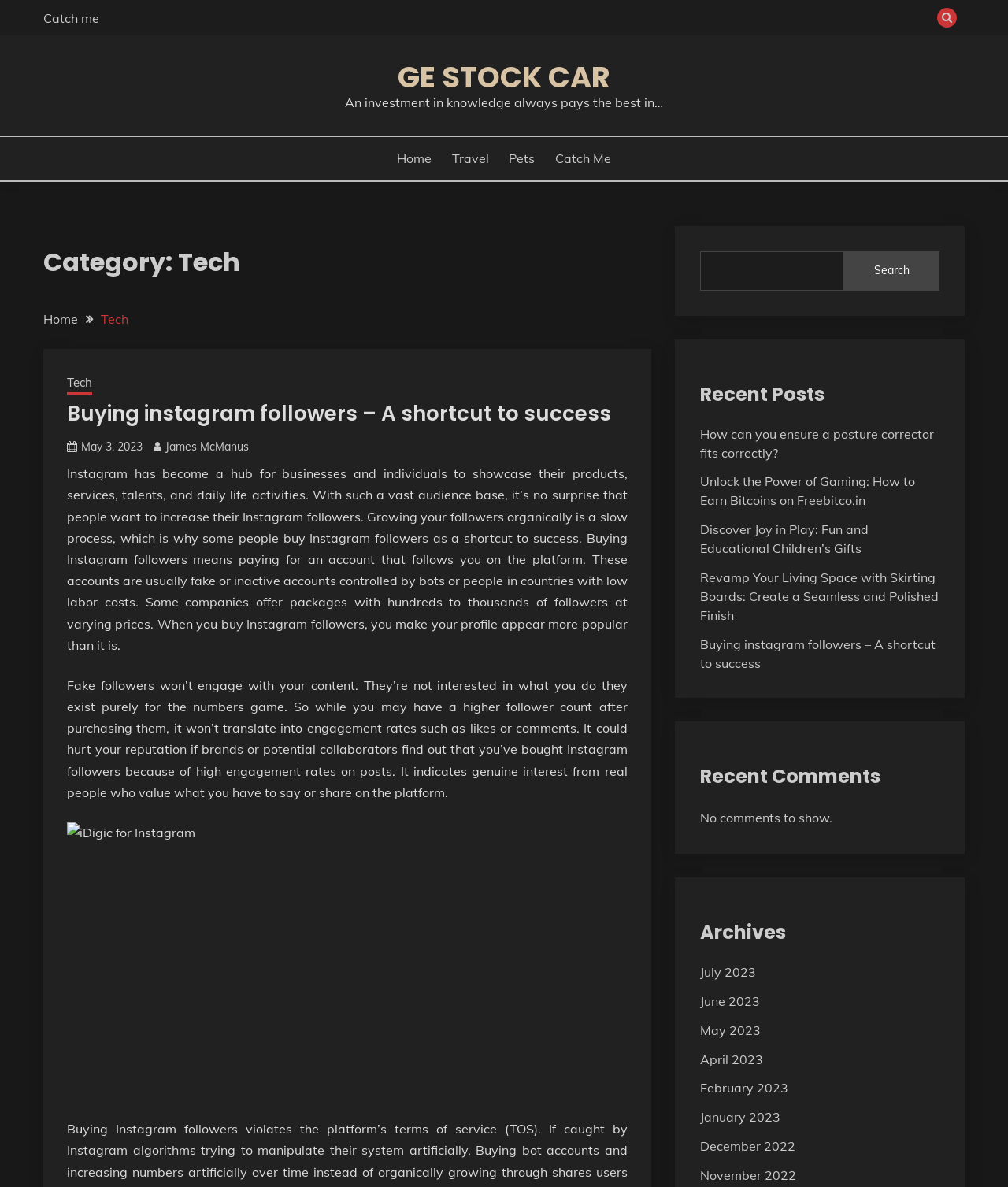What is the category of the current webpage?
Based on the visual details in the image, please answer the question thoroughly.

The category of the current webpage can be determined by looking at the heading 'Category: Tech' which is located at the top of the webpage, indicating that the webpage is related to technology.